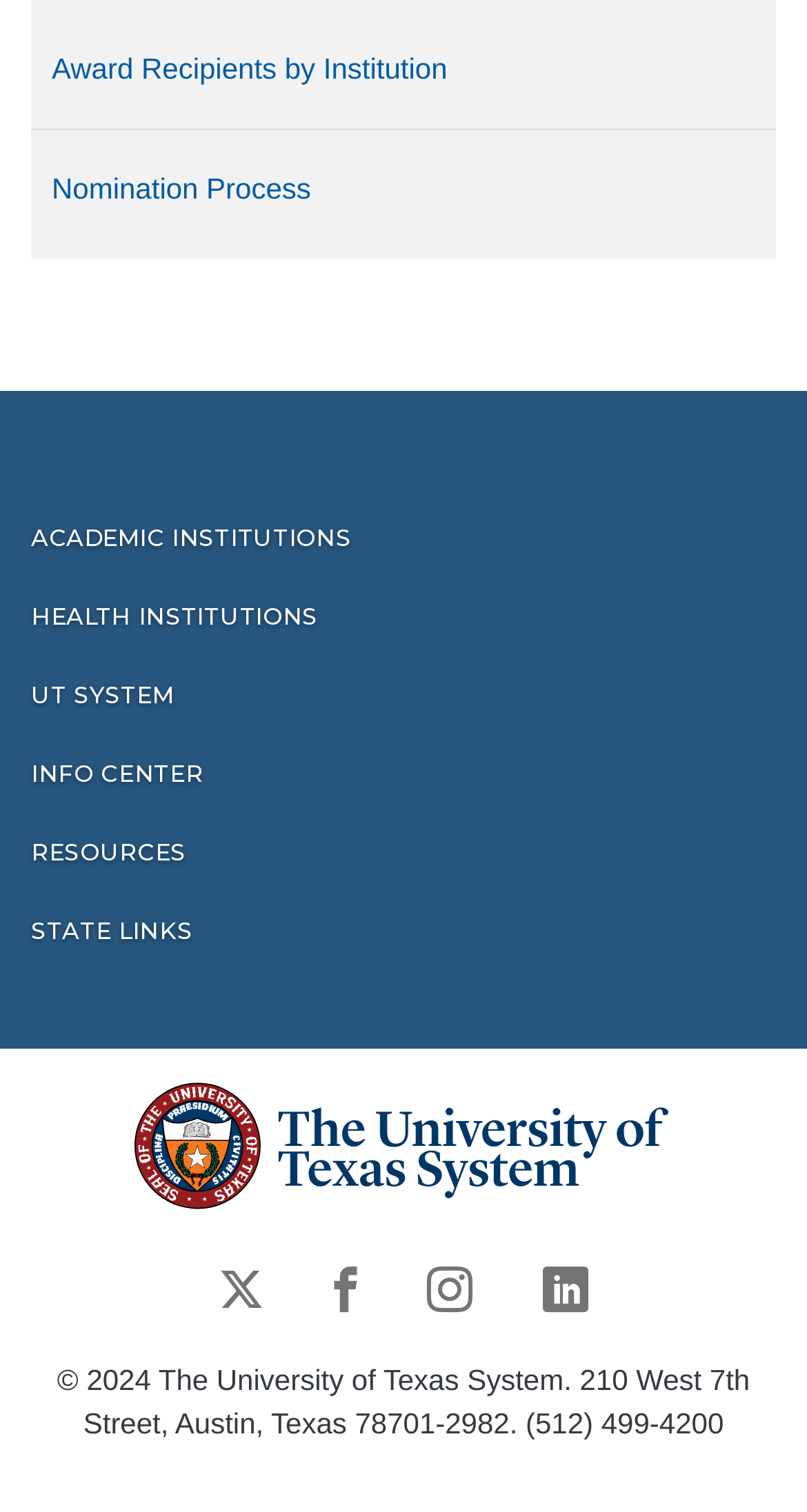Answer the following inquiry with a single word or phrase:
What are the categories of institutions listed on the webpage?

Academic Institutions, Health Institutions, UT System, Info Center, Resources, State Links